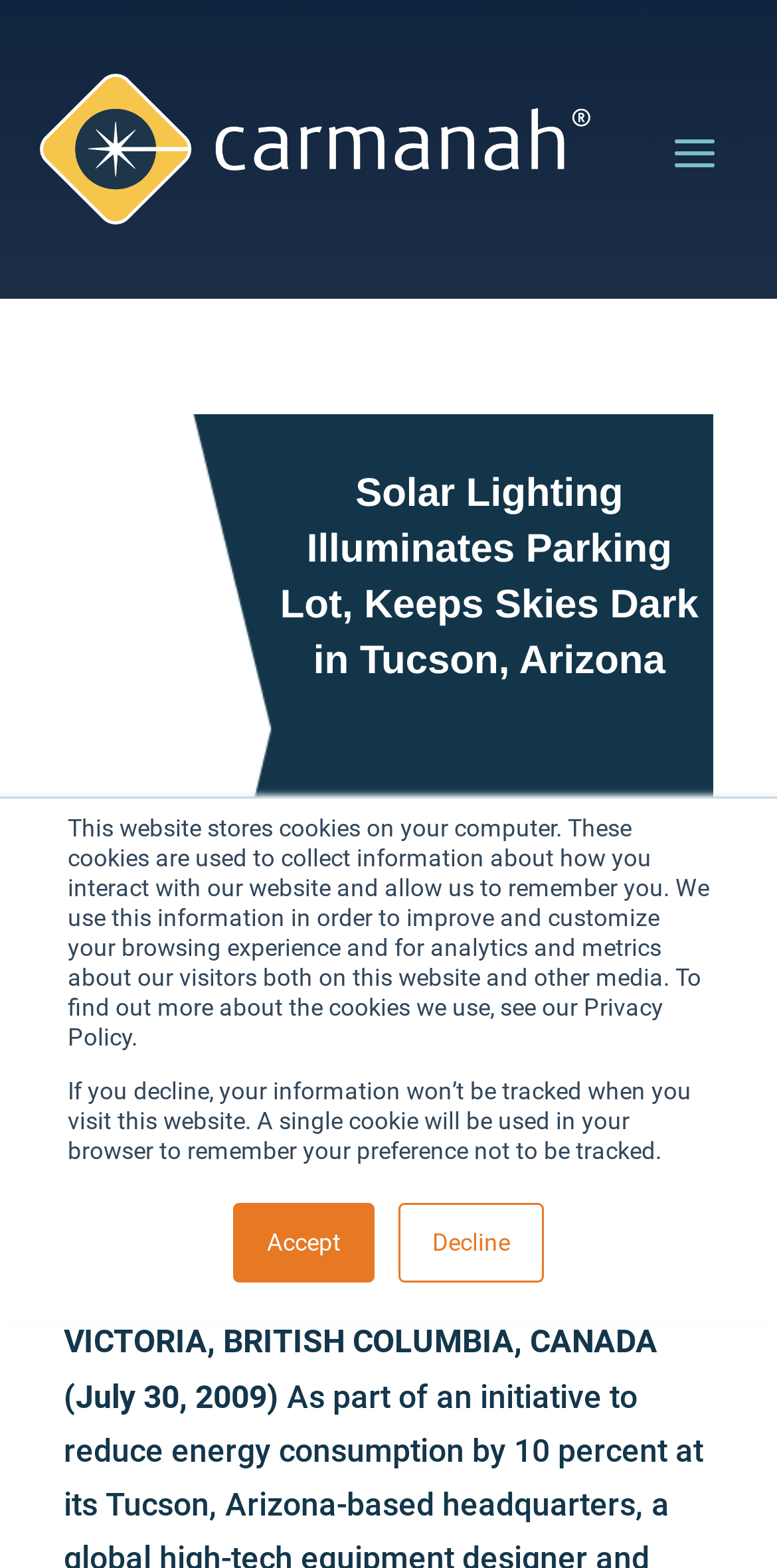Determine the primary headline of the webpage.

Solar Lighting Illuminates Parking Lot, Keeps Skies Dark in Tucson, Arizona